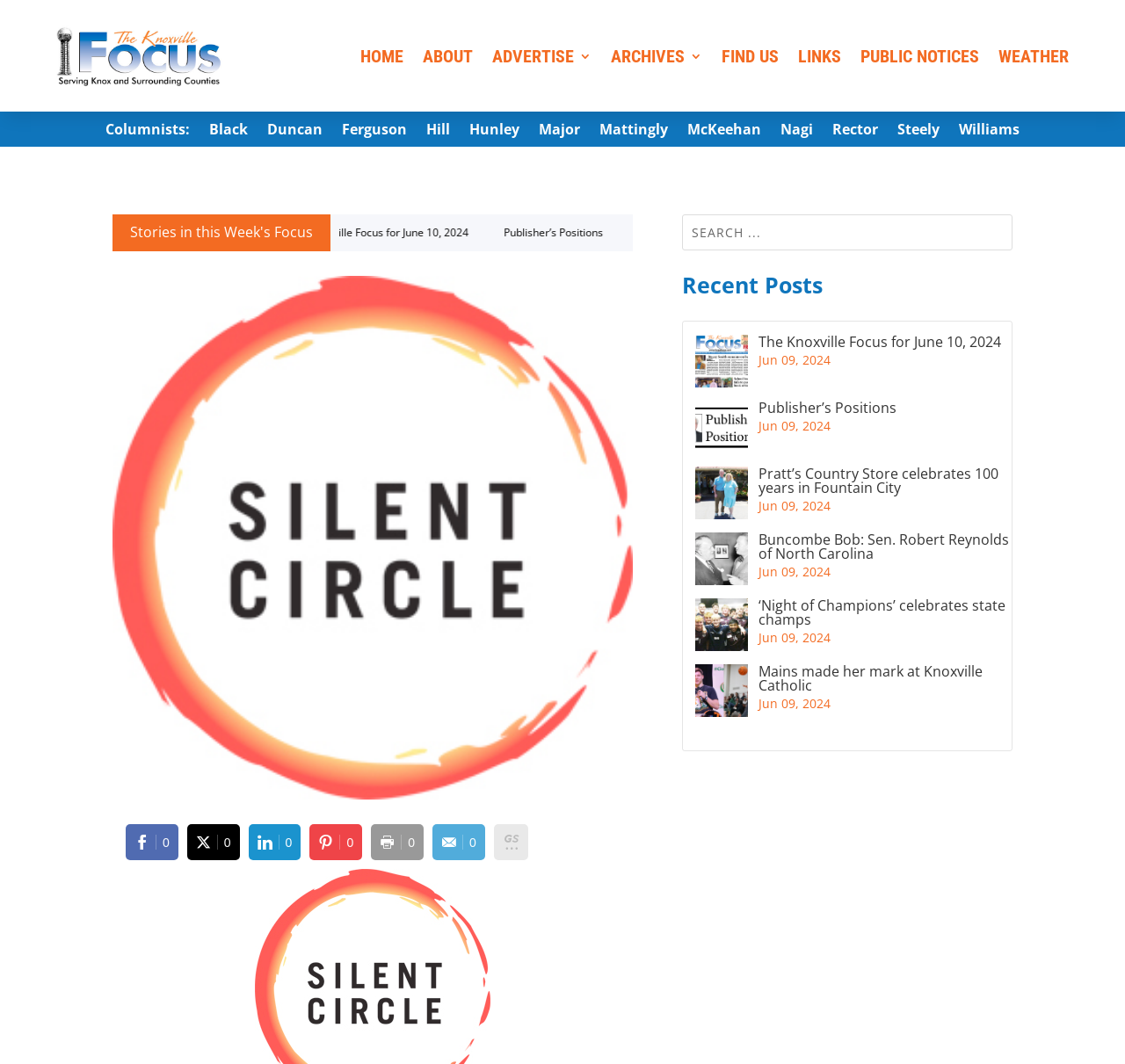How many columnists are listed?
Using the image, provide a detailed and thorough answer to the question.

I counted the number of links starting from 'Columnists:' which are 'Black', 'Duncan', 'Ferguson', 'Hill', 'Hunley', 'Major', 'Mattingly', 'McKeehan', 'Nagi', 'Rector', 'Steely', and 'Williams'. There are 12 columnists listed.